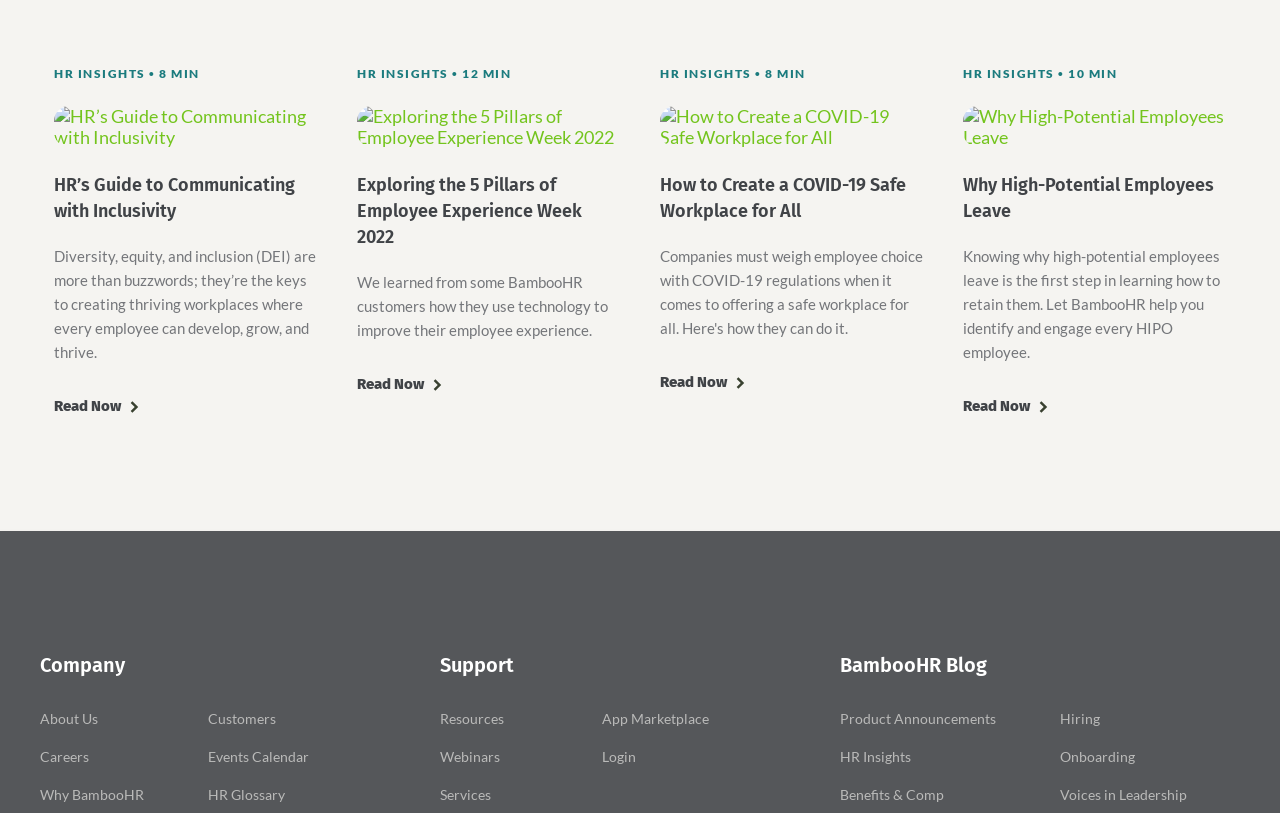Could you provide the bounding box coordinates for the portion of the screen to click to complete this instruction: "Read the post about HR’s Guide to Communicating with Inclusivity"?

[0.042, 0.489, 0.112, 0.511]